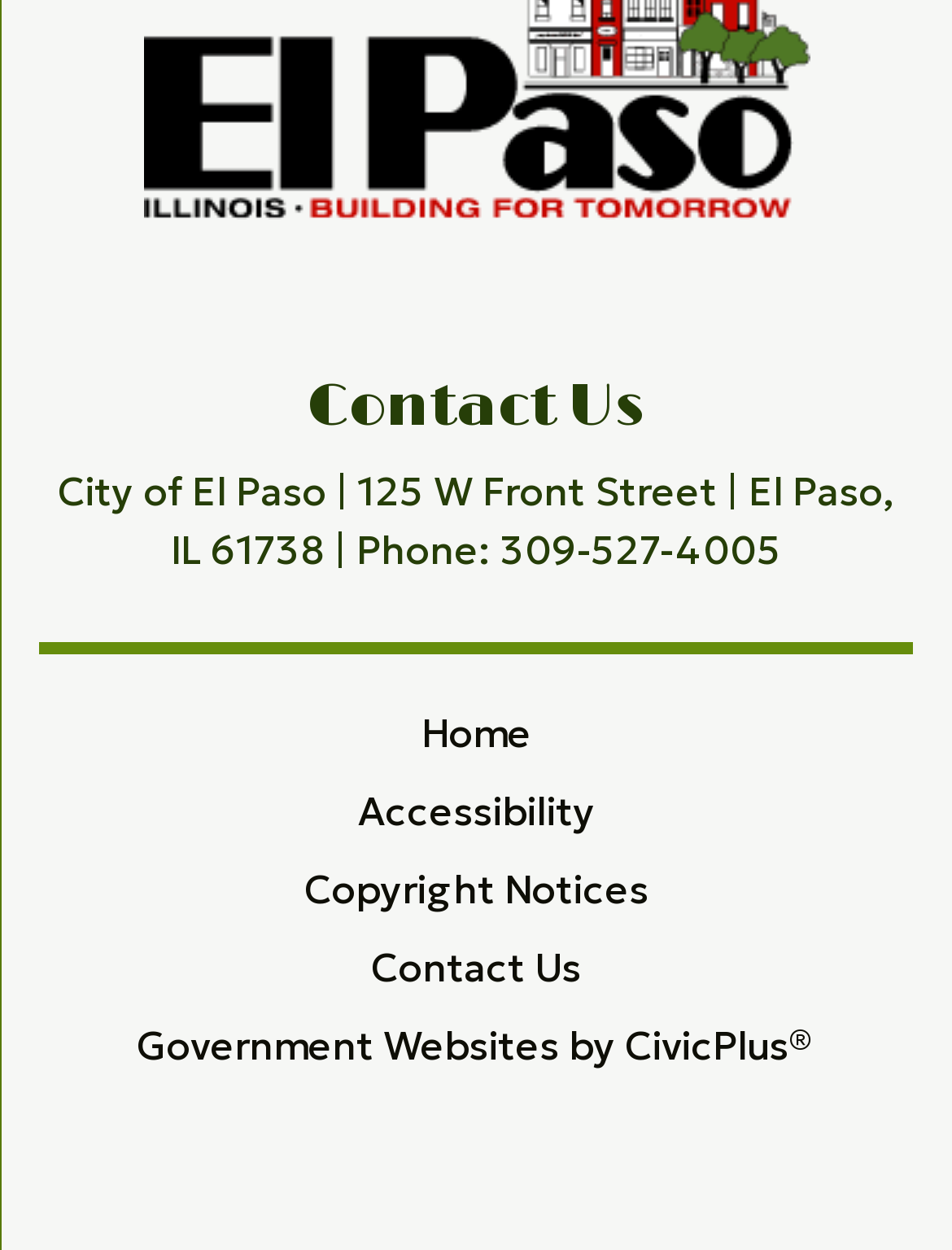What is the name of the company that developed this government website?
Based on the screenshot, answer the question with a single word or phrase.

CivicPlus